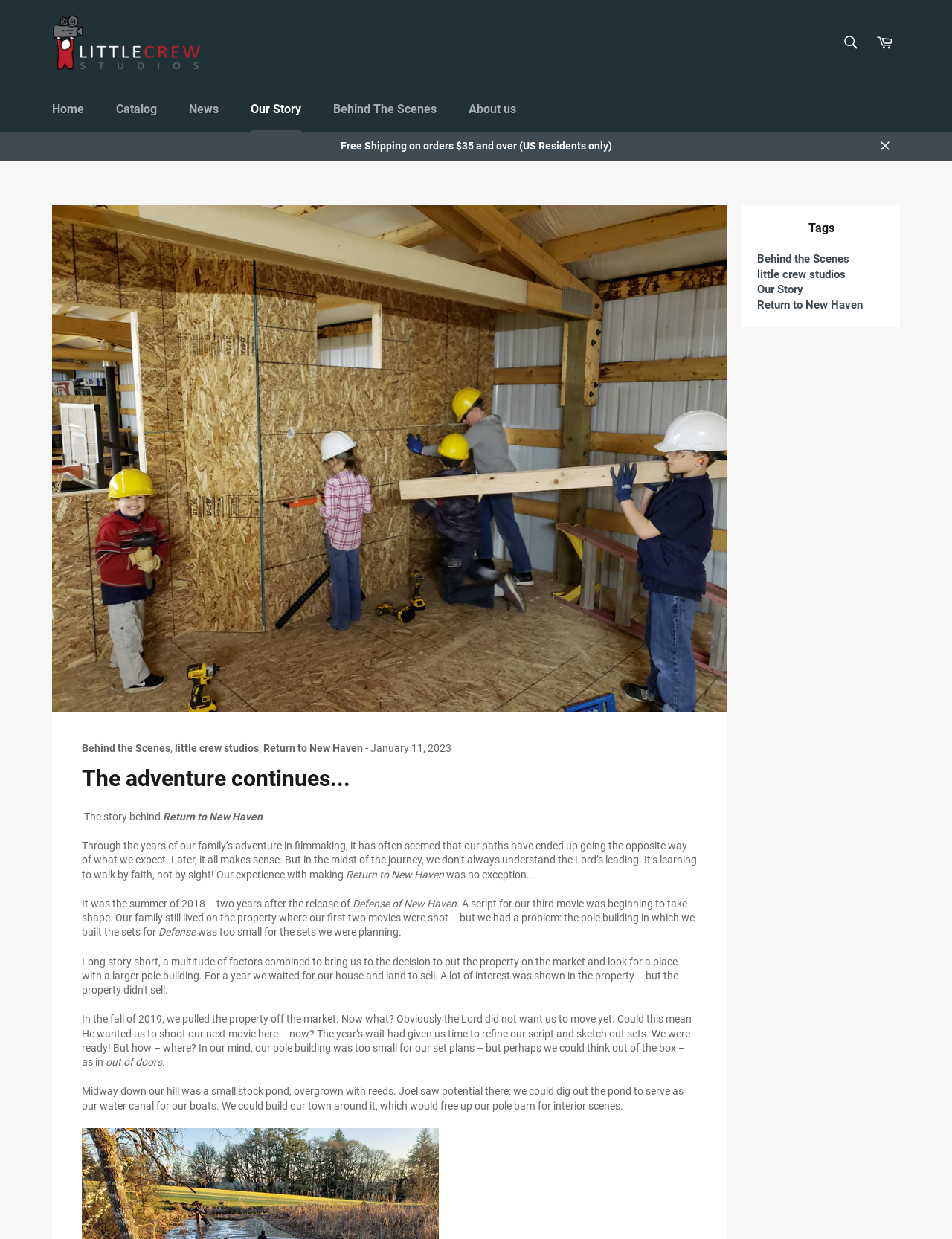Find and extract the text of the primary heading on the webpage.

The adventure continues...